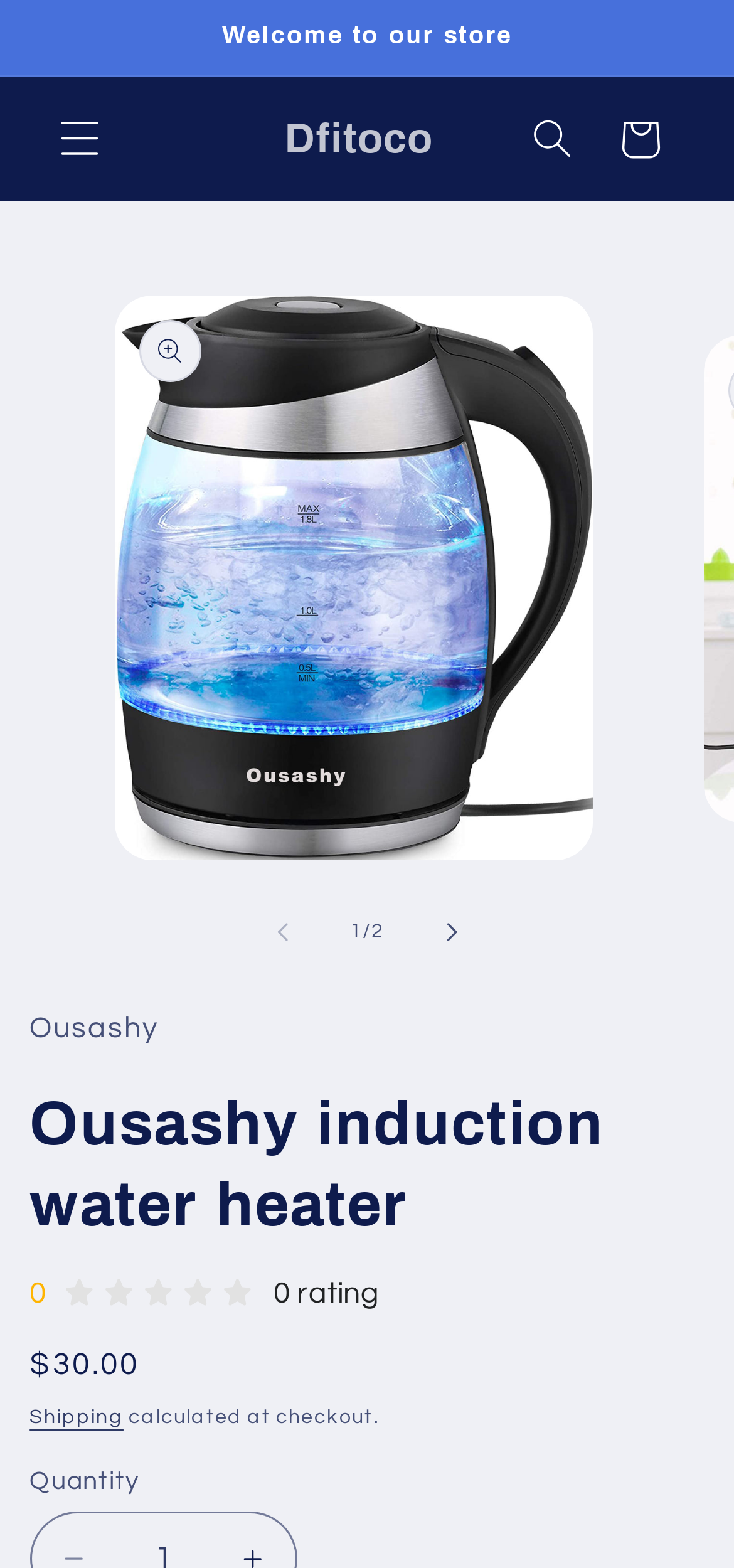Provide a thorough description of this webpage.

This webpage is about a product called Ousashy induction water heater. At the top, there is an announcement section with a welcome message. Below it, there are three buttons: a menu button on the left, a Dfitoco link in the middle, and a search button on the right. Next to the search button, there is a cart button.

The main content of the page is a gallery viewer that takes up most of the screen. It has a slideshow with navigation buttons to slide left and right. Above the slideshow, there is a product title "Ousashy induction water heater" and a rating section with five empty star images and a "0 rating" text.

Below the gallery viewer, there is a section with product information. It includes a heading with the product name, a link to shipping information, and a section with pricing details. The pricing details include a regular price of $30.00 and a note that shipping will be calculated at checkout. Finally, there is a quantity label at the bottom of the page.